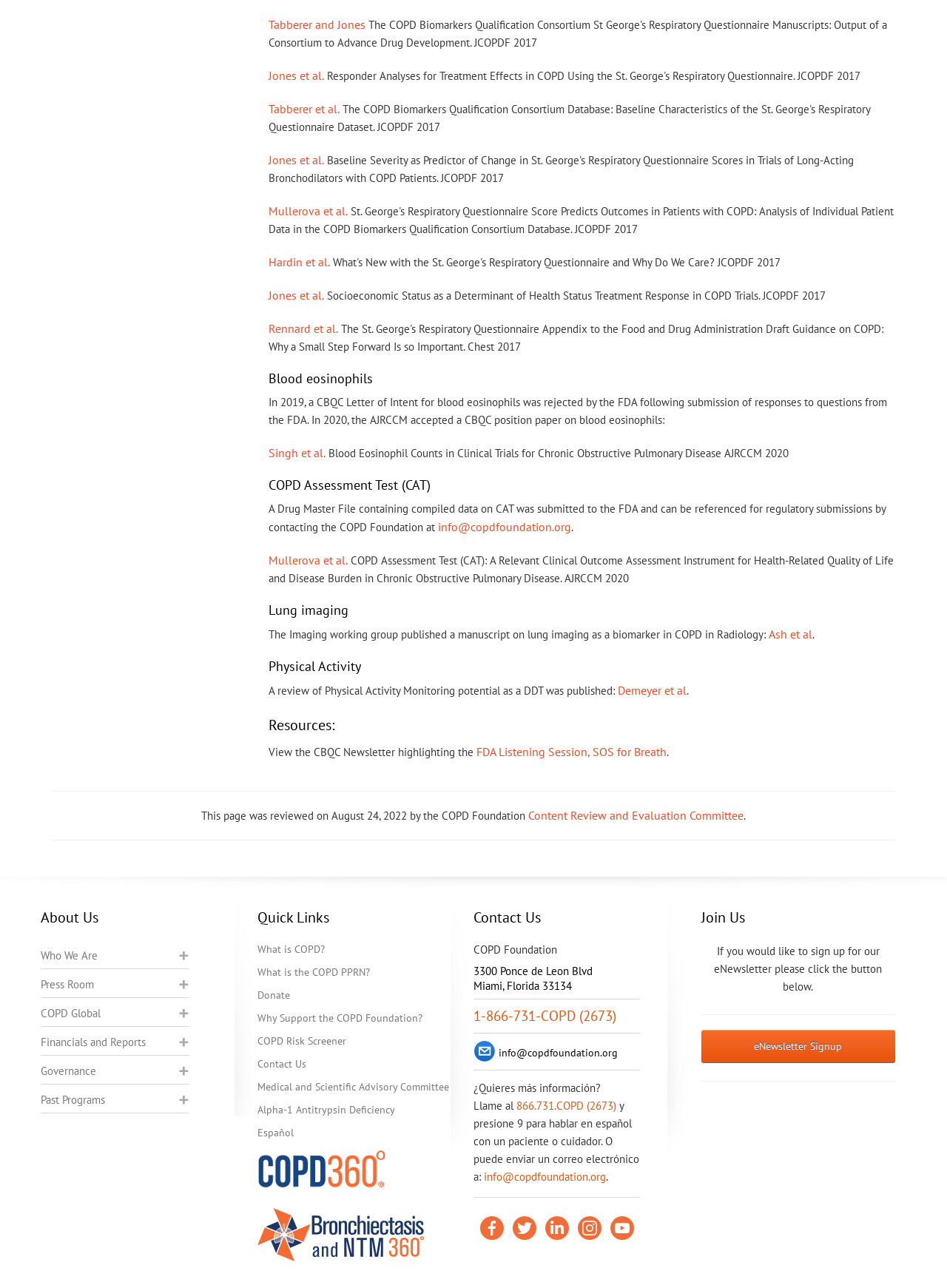What is the language option available on the webpage?
Please respond to the question with a detailed and thorough explanation.

The webpage provides a link to a Spanish version of the webpage, suggesting that the language option available is Spanish, in addition to English.